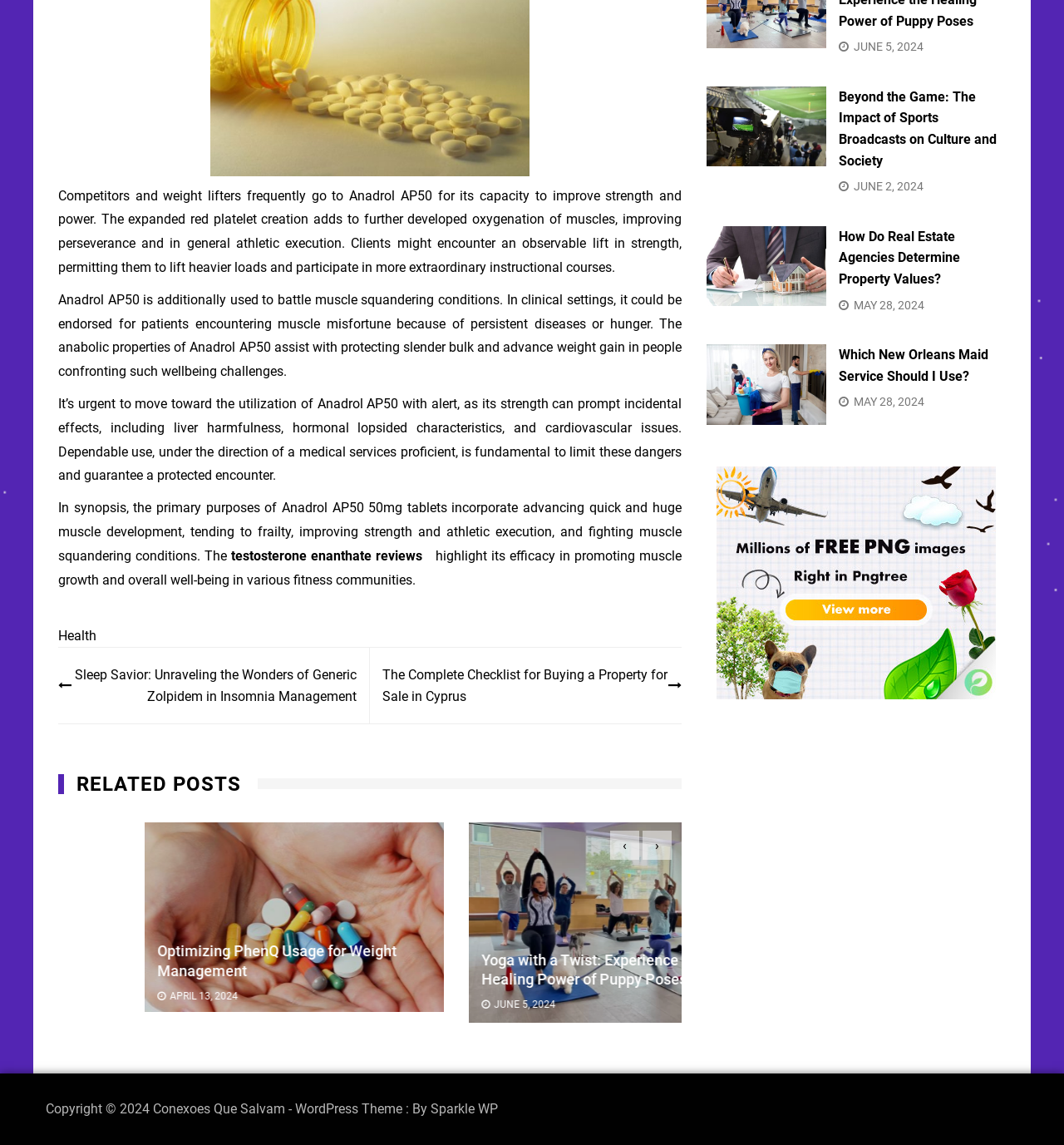Provide a one-word or one-phrase answer to the question:
What is Anadrol AP50 used for?

Muscle growth and strength